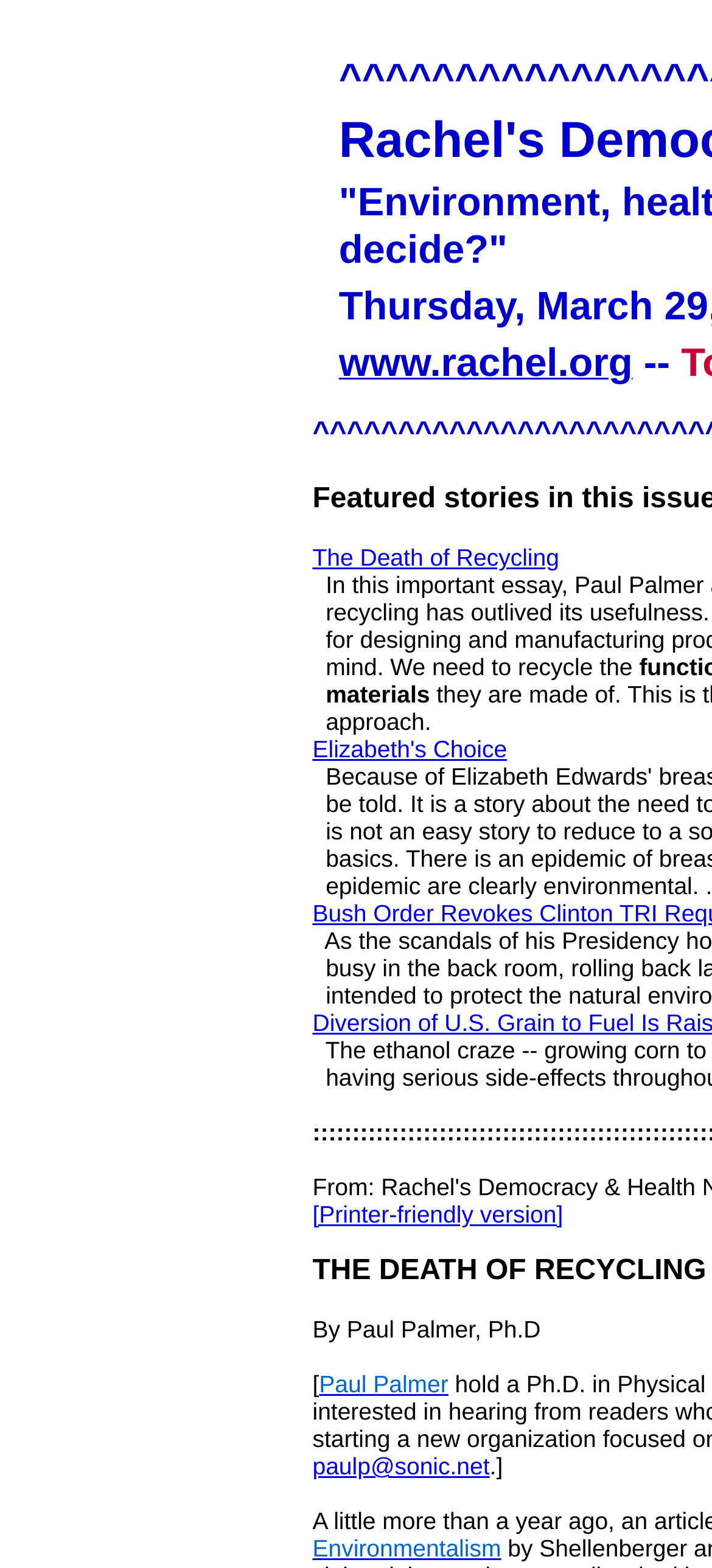What is the title of the article?
From the details in the image, answer the question comprehensively.

I determined the title of the article by looking at the StaticText element with the text 'THE DEATH OF RECYCLING' which has a relatively large bounding box coordinate, indicating it is a prominent text on the page.